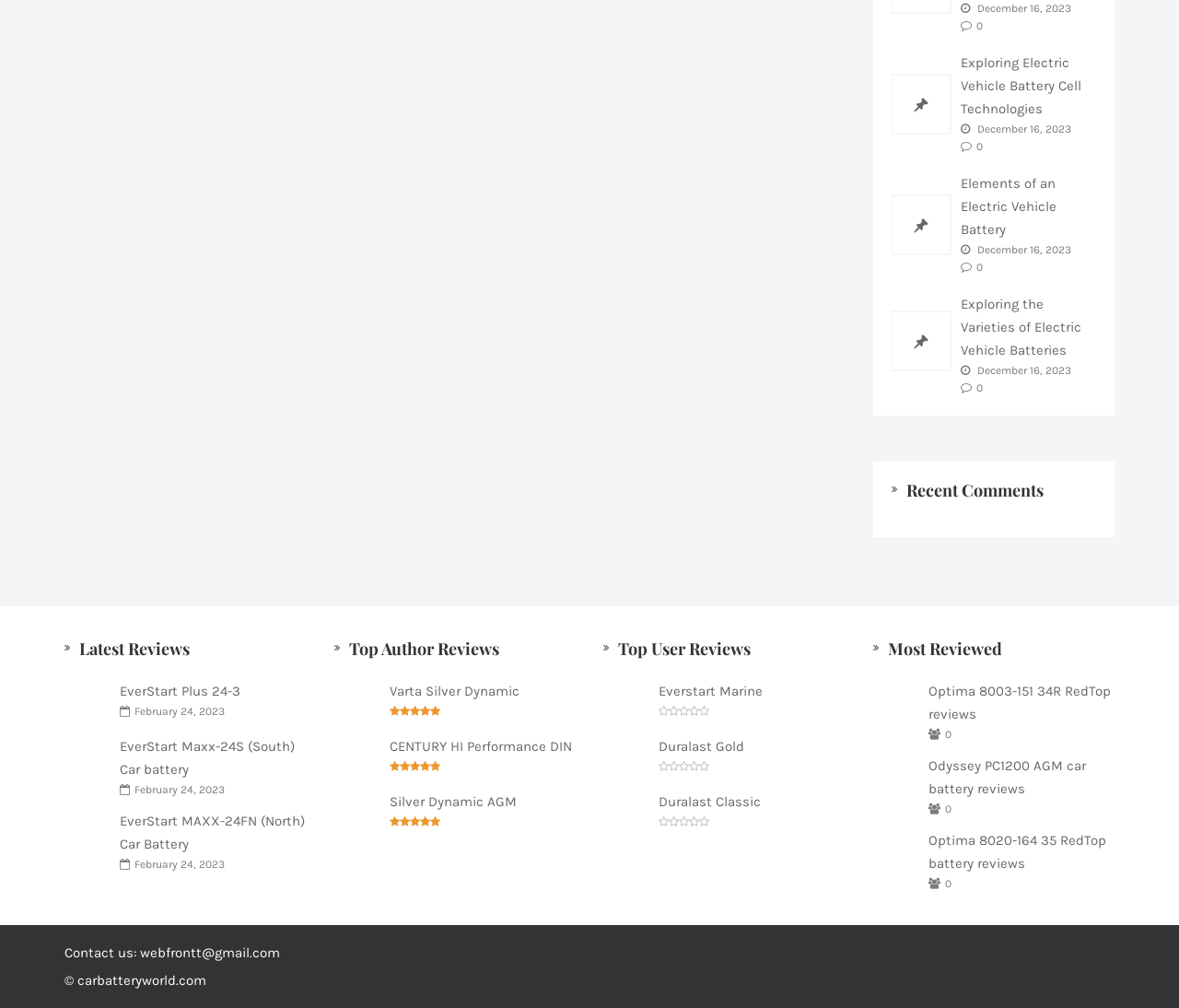Determine the bounding box coordinates of the clickable area required to perform the following instruction: "Contact the website administrator". The coordinates should be represented as four float numbers between 0 and 1: [left, top, right, bottom].

[0.055, 0.936, 0.238, 0.953]